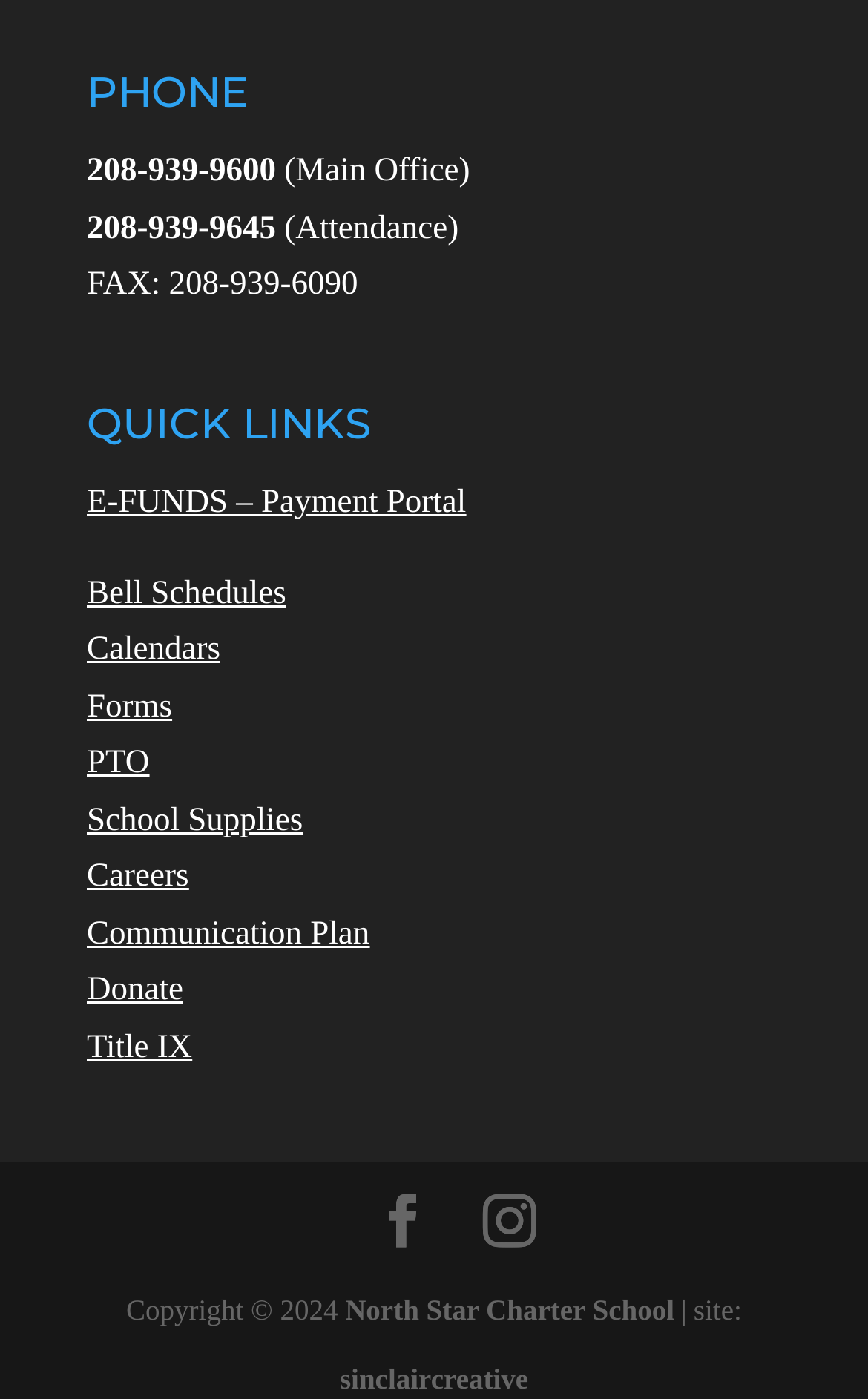What is the link to the payment portal?
From the screenshot, supply a one-word or short-phrase answer.

E-FUNDS – Payment Portal